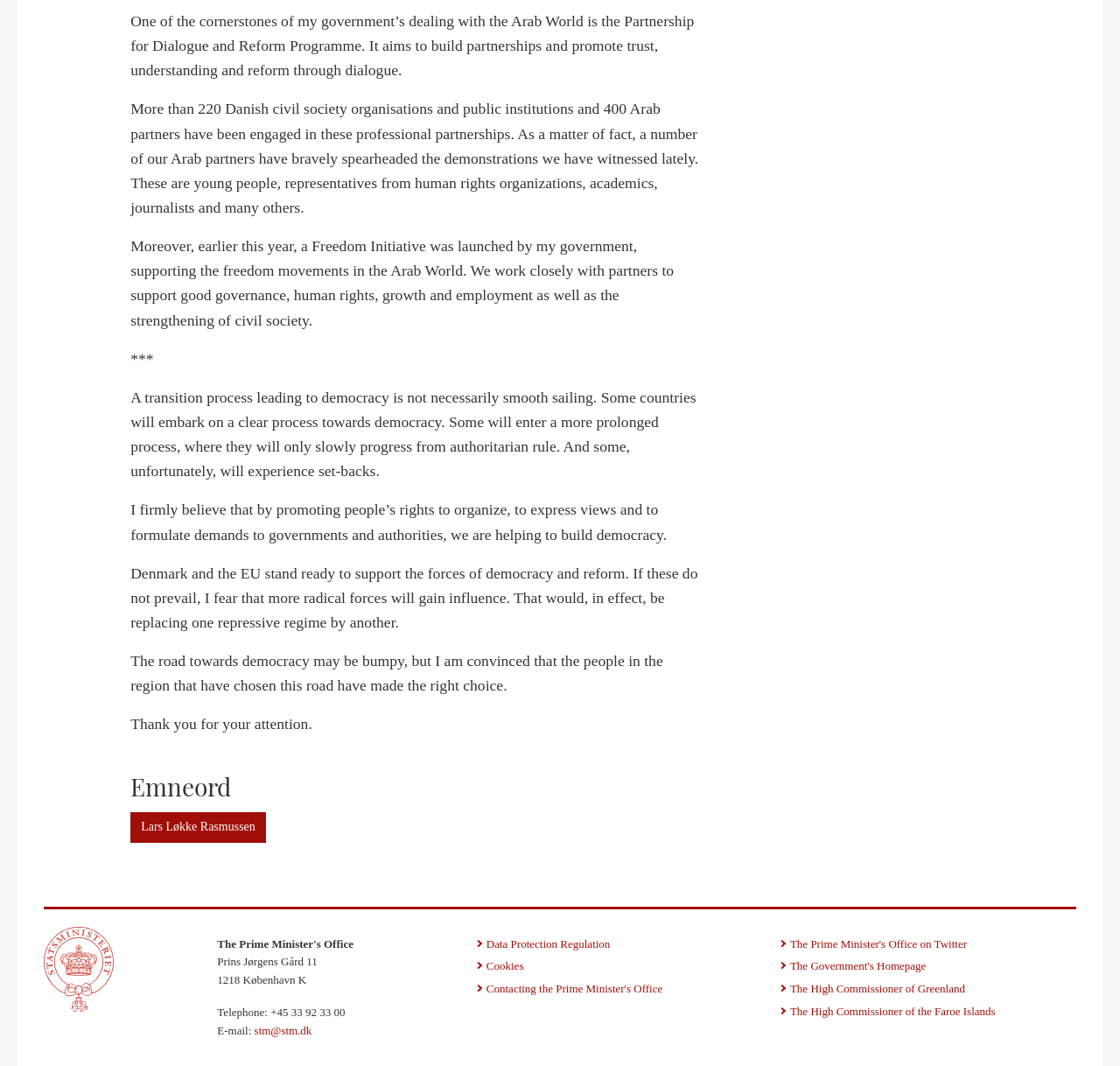Identify the bounding box coordinates for the region to click in order to carry out this instruction: "View the Prime Minister's Office on Twitter". Provide the coordinates using four float numbers between 0 and 1, formatted as [left, top, right, bottom].

[0.698, 0.879, 0.863, 0.891]